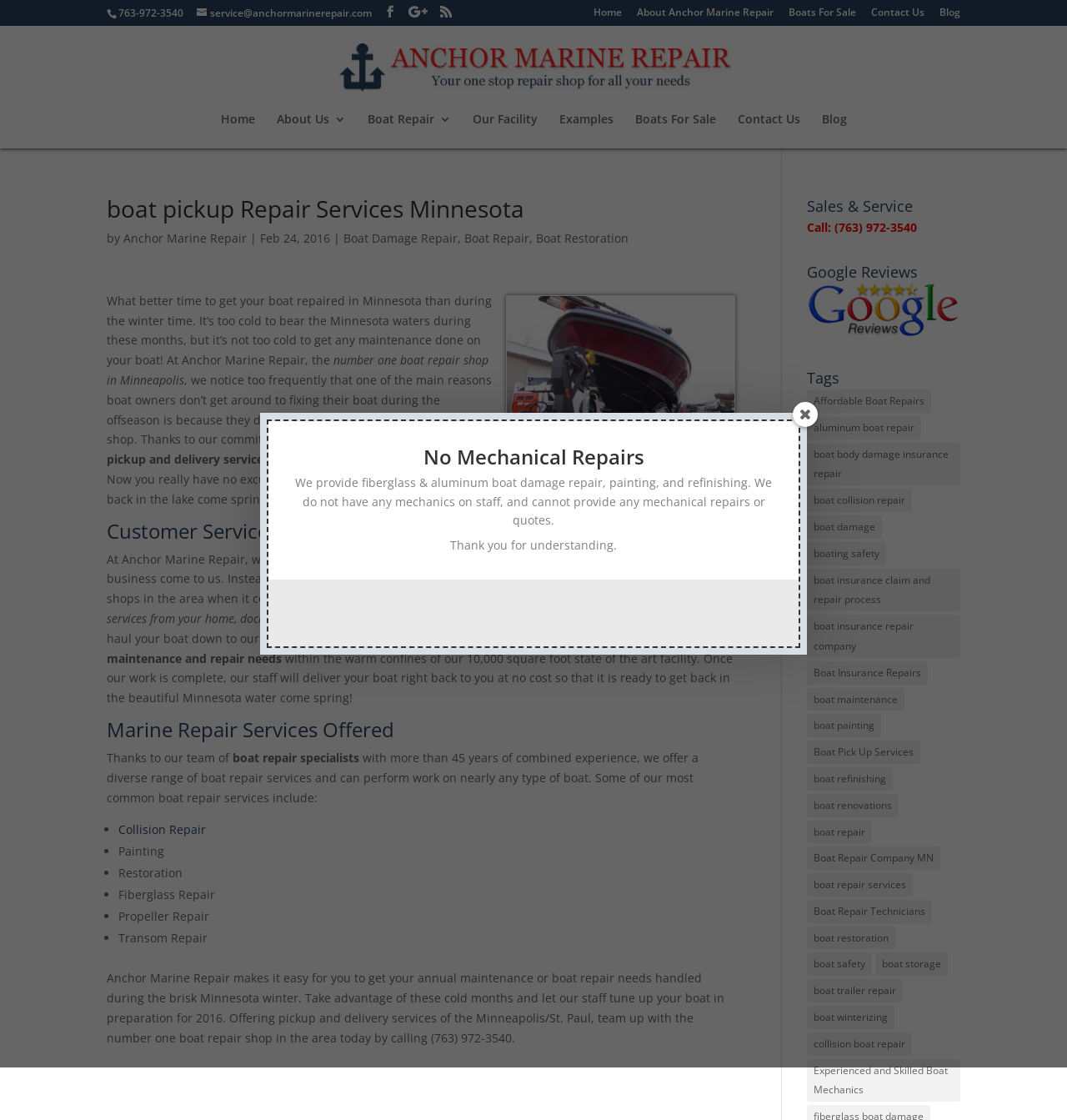Construct a comprehensive caption that outlines the webpage's structure and content.

This webpage is about Anchor Marine Repair, a boat repair shop in Minnesota. At the top of the page, there is a phone number, "763-972-3540", and an email address, "service@anchormarinerepair.com". Below that, there are several social media links and a link to the home page.

The main content of the page is an article about the boat repair services offered by Anchor Marine Repair. The article is divided into sections, including "Boat Pickup Repair Services Minnesota", "Customer Service that Sets Our Boat Repair Shop Apart", and "Marine Repair Services Offered". The article explains that Anchor Marine Repair offers free boat pickup and delivery services to the surrounding Minnesota area, and that their staff has over 45 years of combined experience in boat repair.

The article also lists some of the common boat repair services offered, including collision repair, painting, restoration, fiberglass repair, and propeller repair. There is an image of a boat repair and pickup service on the page.

On the right side of the page, there are several links to other pages on the website, including "Home", "About Us", "Boats For Sale", "Contact Us", and "Blog". There is also a section for "Tags" that lists various keywords related to boat repair, such as "Affordable Boat Repairs", "Aluminum Boat Repair", and "Boat Insurance Repairs".

At the bottom of the page, there is a section for "Sales & Service" that includes a phone number and a link to read and leave Google reviews. There is also an image of a Google reviews logo.